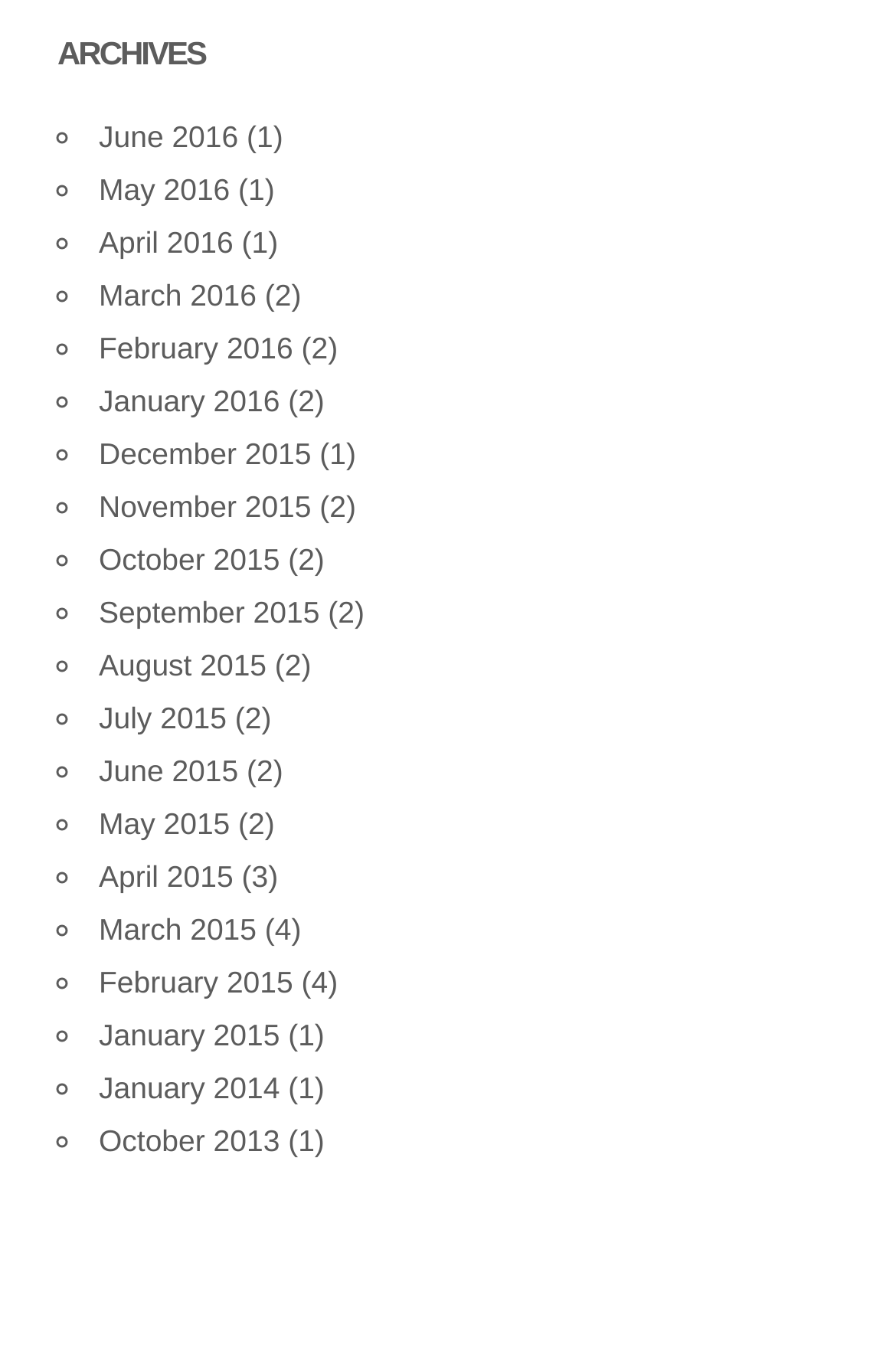Give a short answer to this question using one word or a phrase:
How many links are available on the webpage?

26